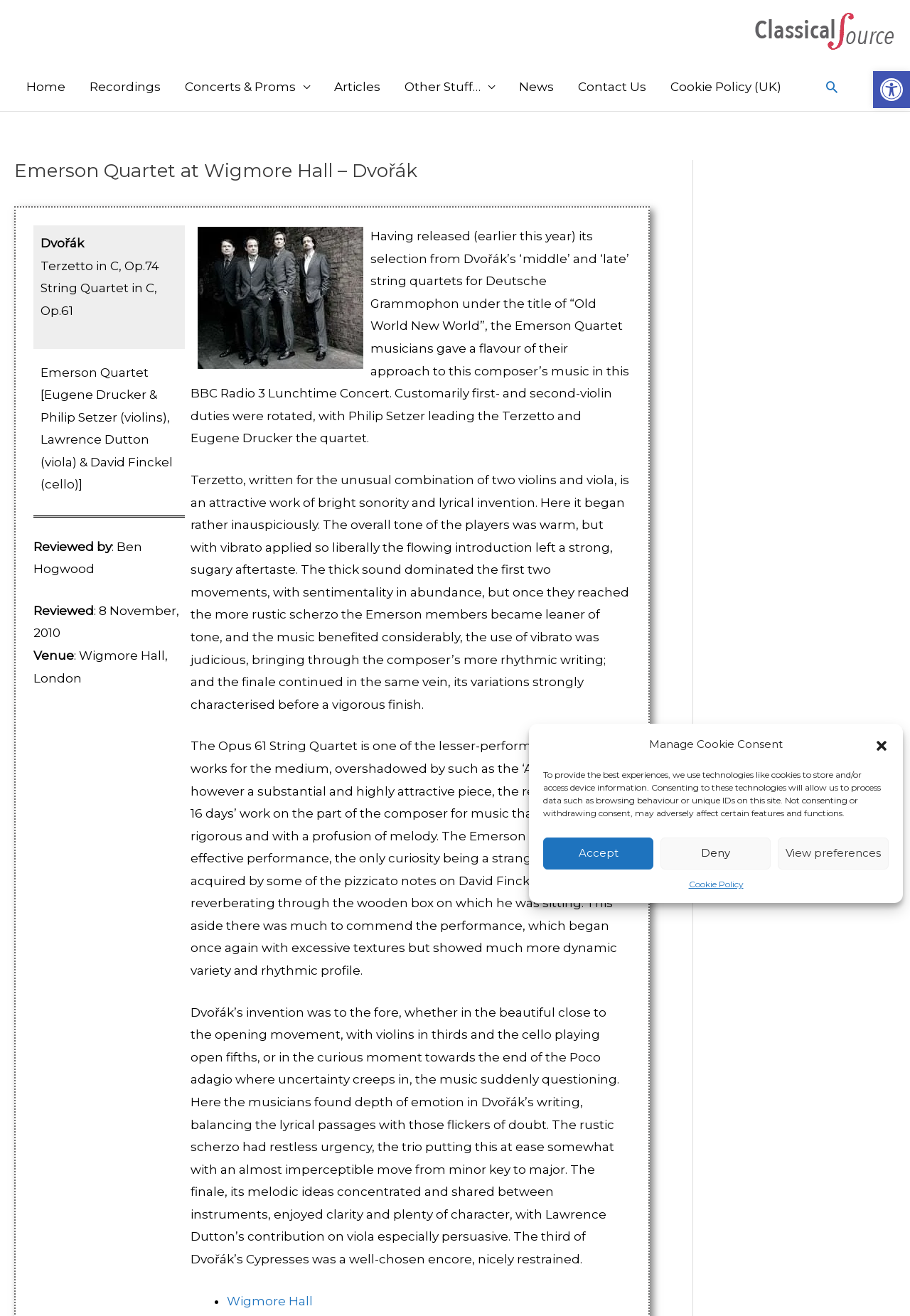What is the title of the first piece performed by the Emerson Quartet?
Provide a one-word or short-phrase answer based on the image.

Terzetto in C, Op.74